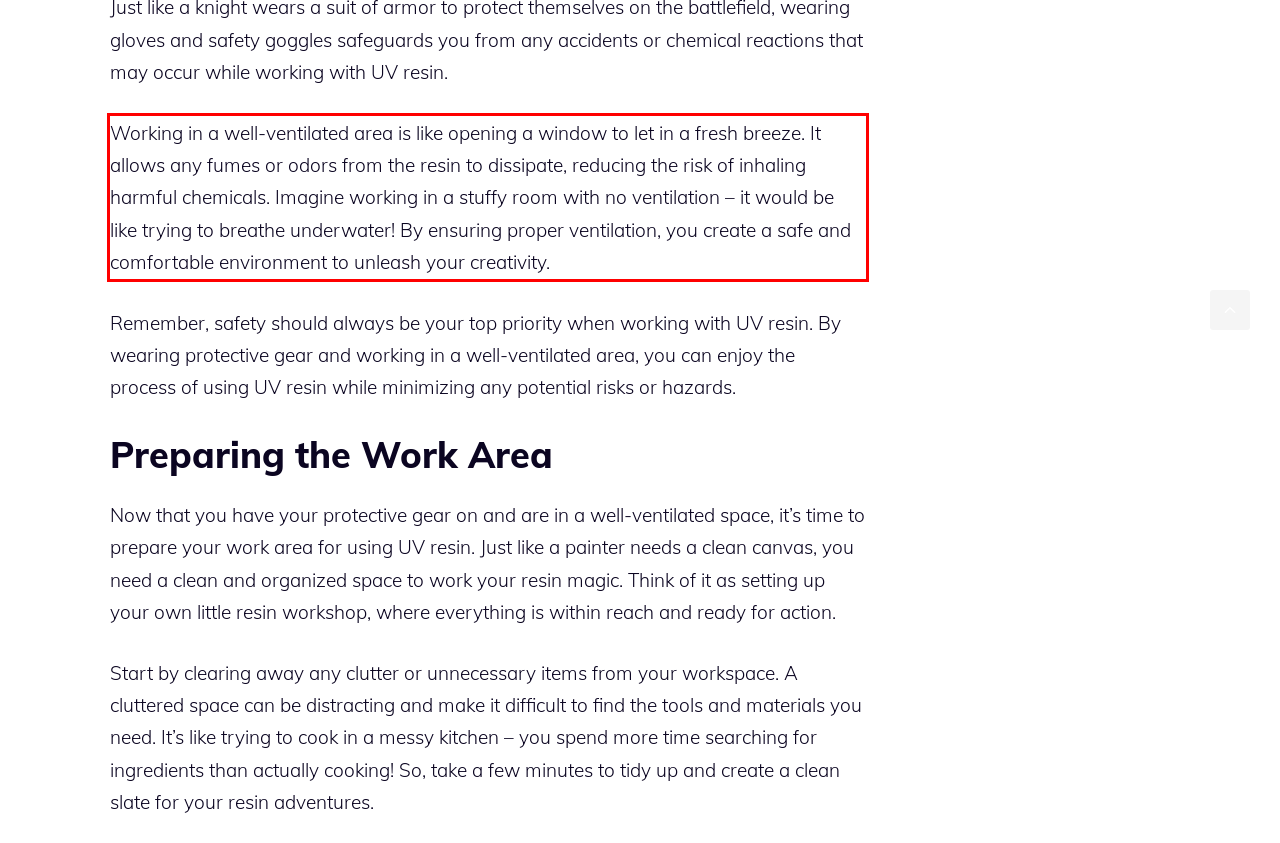The screenshot provided shows a webpage with a red bounding box. Apply OCR to the text within this red bounding box and provide the extracted content.

Working in a well-ventilated area is like opening a window to let in a fresh breeze. It allows any fumes or odors from the resin to dissipate, reducing the risk of inhaling harmful chemicals. Imagine working in a stuffy room with no ventilation – it would be like trying to breathe underwater! By ensuring proper ventilation, you create a safe and comfortable environment to unleash your creativity.